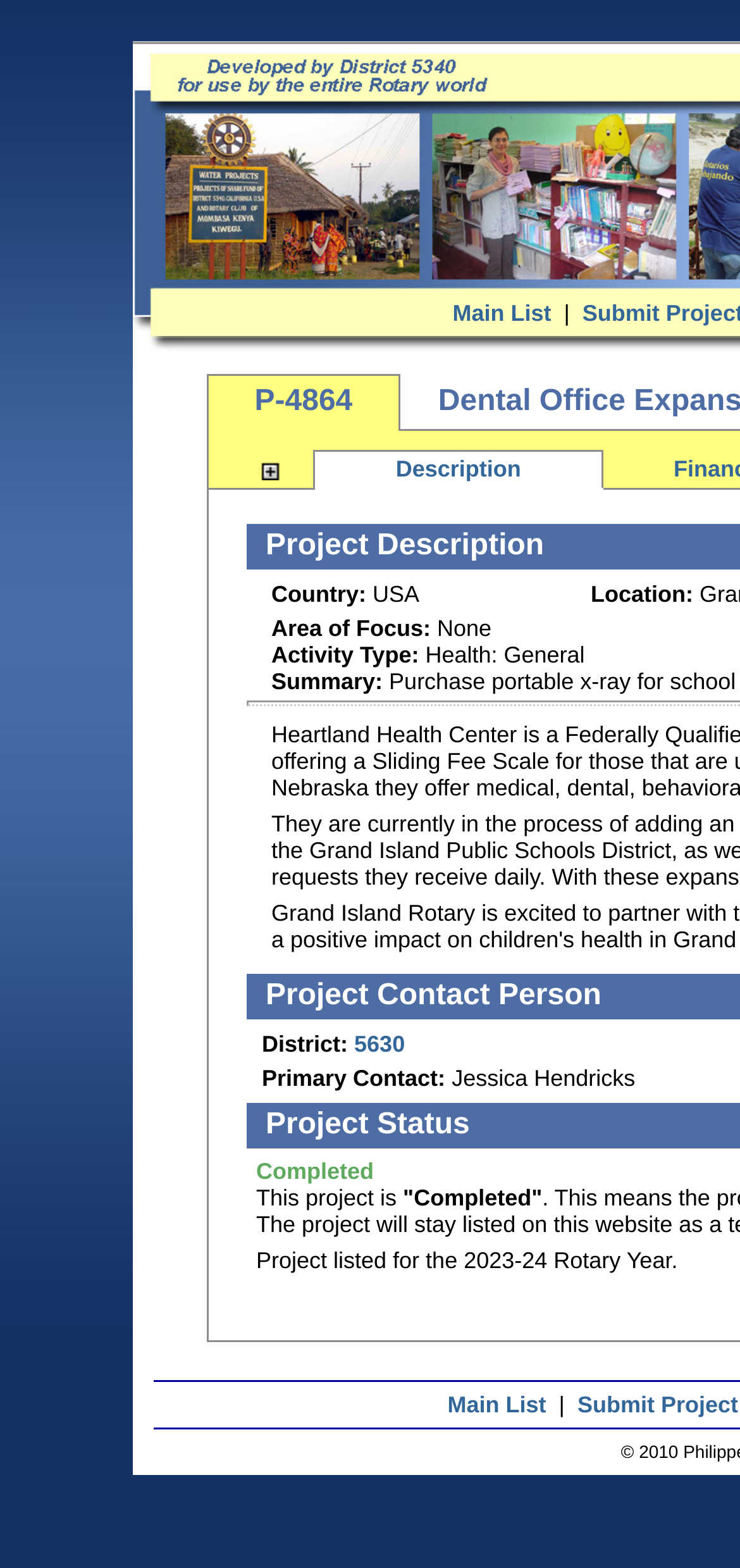How many gridcells are associated with the project P-4864?
From the screenshot, provide a brief answer in one word or phrase.

4